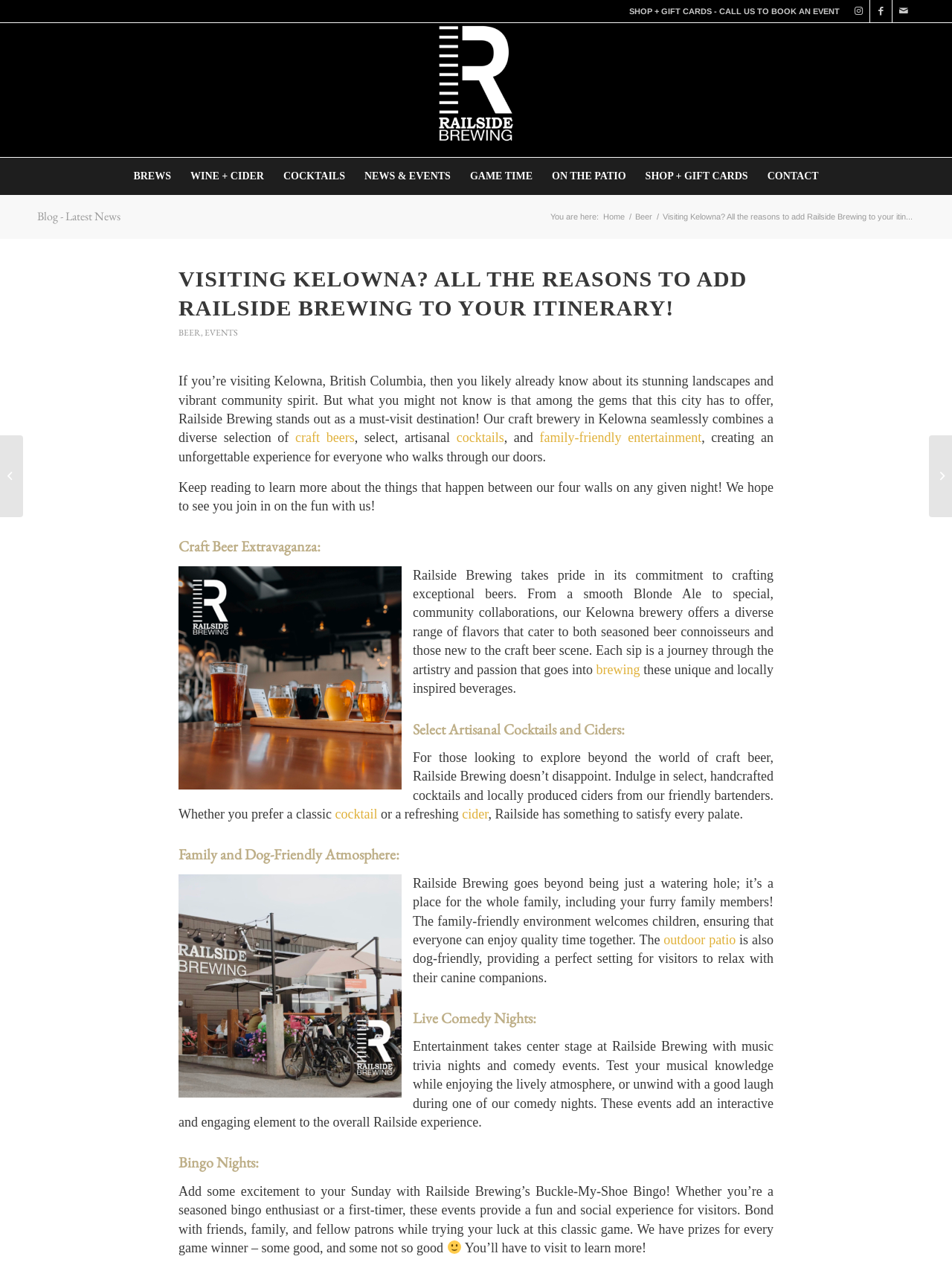Find the primary header on the webpage and provide its text.

VISITING KELOWNA? ALL THE REASONS TO ADD RAILSIDE BREWING TO YOUR ITINERARY!